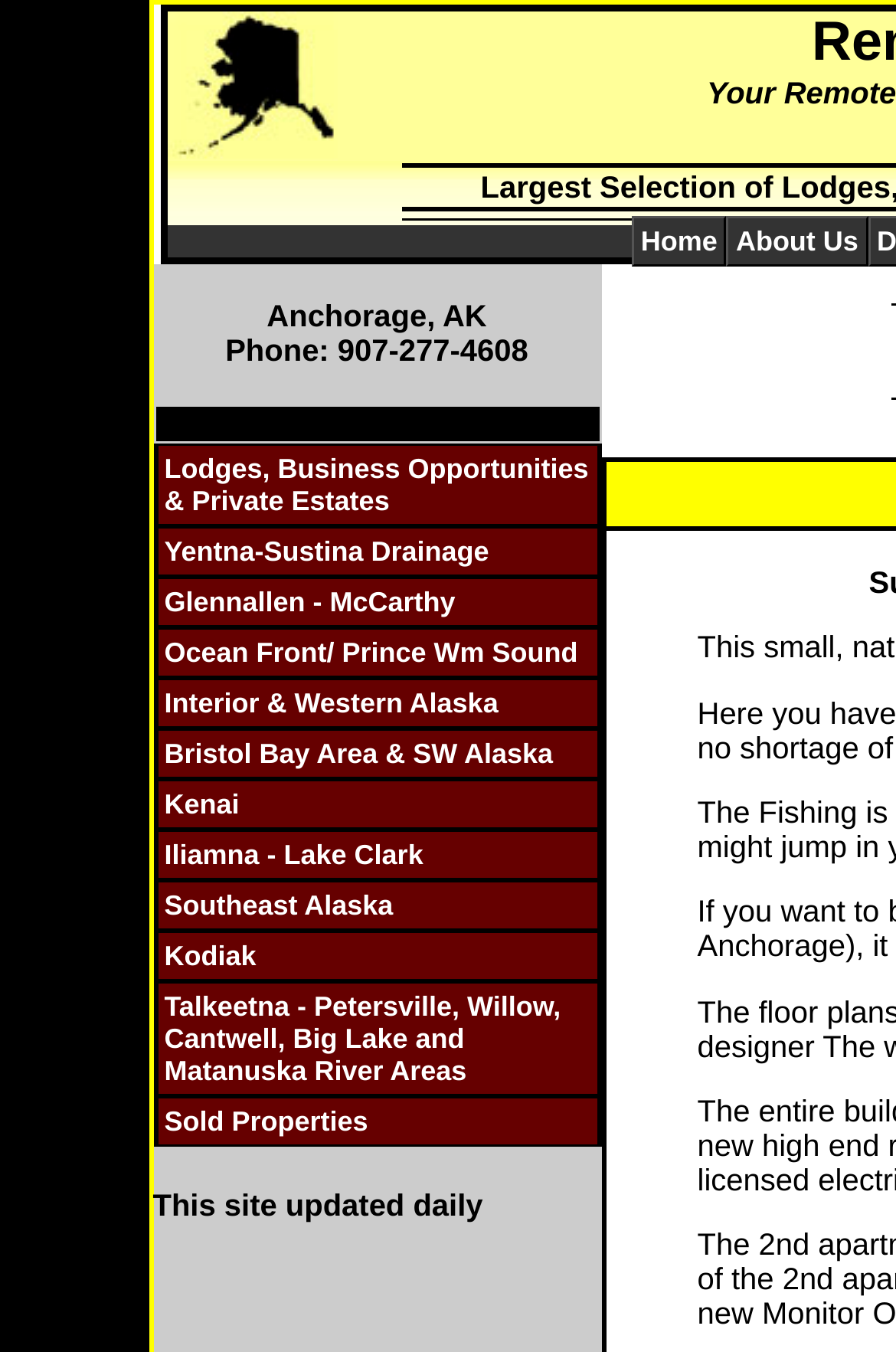How many main navigation links are at the top of the page?
Using the visual information, respond with a single word or phrase.

2